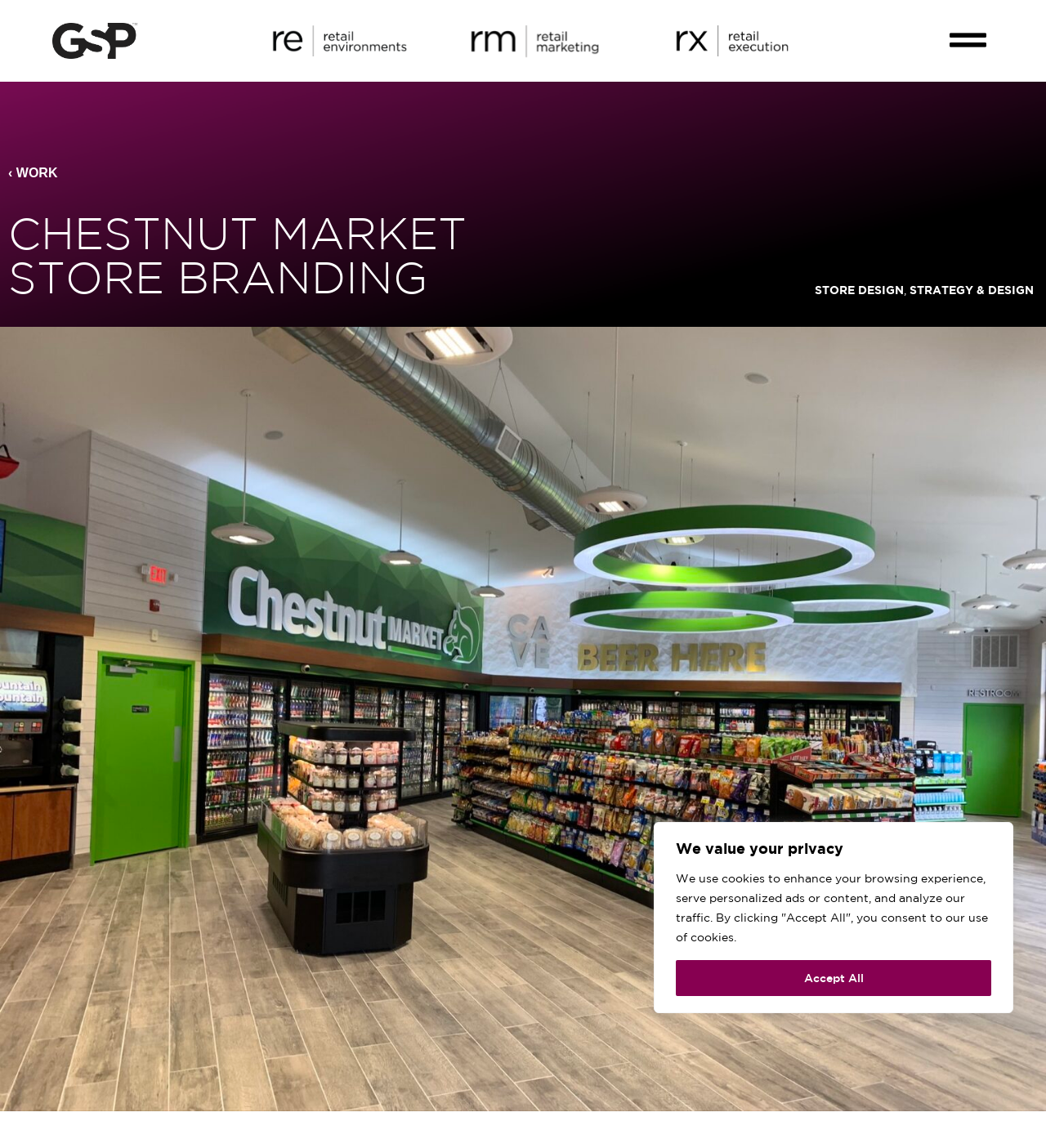Given the element description: "STRATEGY & DESIGN", predict the bounding box coordinates of the UI element it refers to, using four float numbers between 0 and 1, i.e., [left, top, right, bottom].

[0.87, 0.247, 0.989, 0.259]